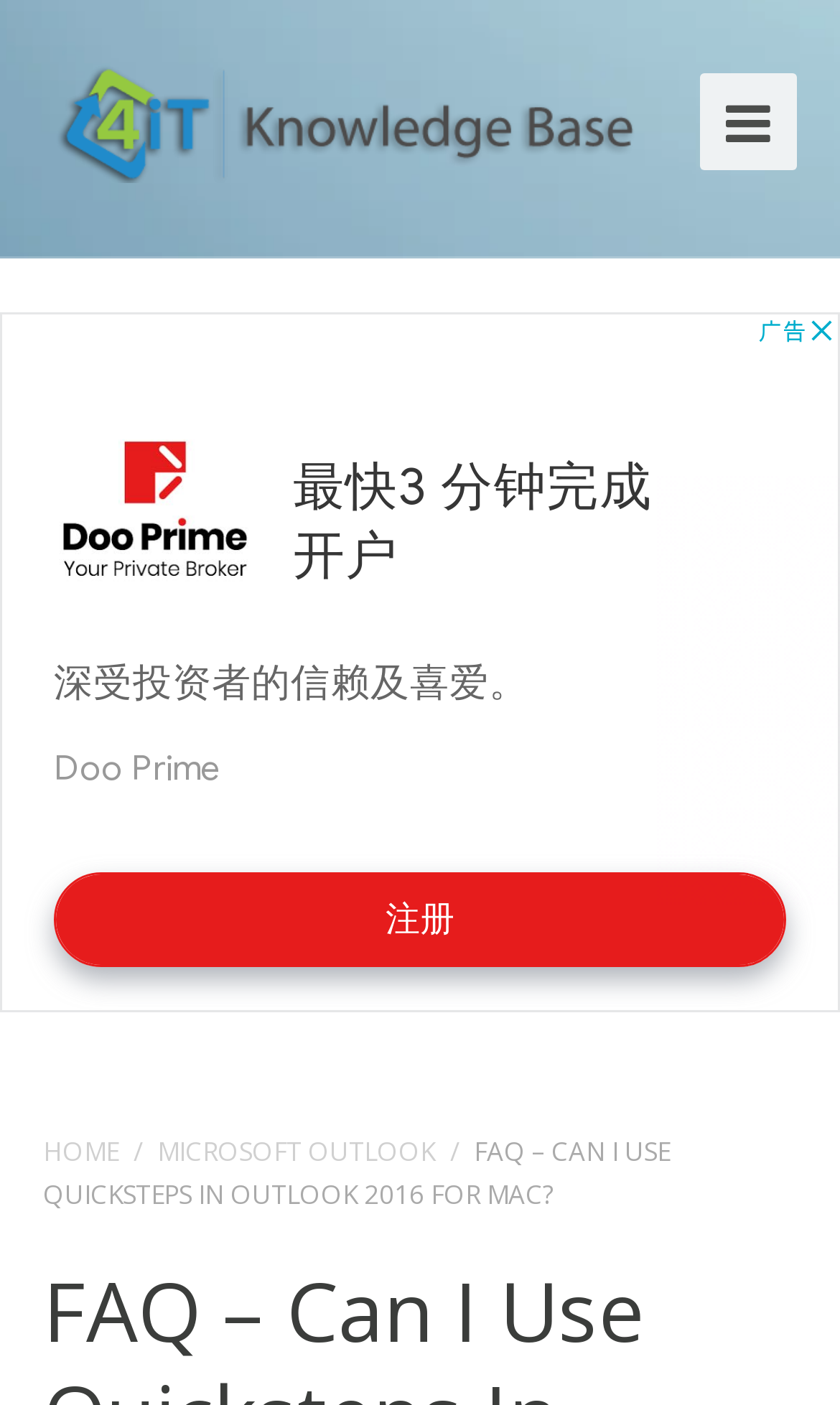Explain in detail what you observe on this webpage.

The webpage is a FAQ page titled "Can I Use Quicksteps in Outlook 2016 for Mac?" from the IT Knowledgebase. At the top-left corner, there is a heading "IT Knowledgebase" with a corresponding link and image. On the top-right corner, there is a small icon represented by a Unicode character '\uf0c9'.

Below the top section, there is a large advertisement iframe that spans the entire width of the page. Within the iframe, there are several links and static text elements. The links include "HOME" and "MICROSOFT OUTLOOK", and the static text elements include a forward slash and the title of the FAQ page, "FAQ – CAN I USE QUICKSTEPS IN OUTLOOK 2016 FOR MAC?".

The main content of the webpage is not explicitly described in the accessibility tree, but based on the title and the context, it is likely to be an answer to the question "Where are the Quick Steps in Microsoft Outlook 2016 for Mac?"